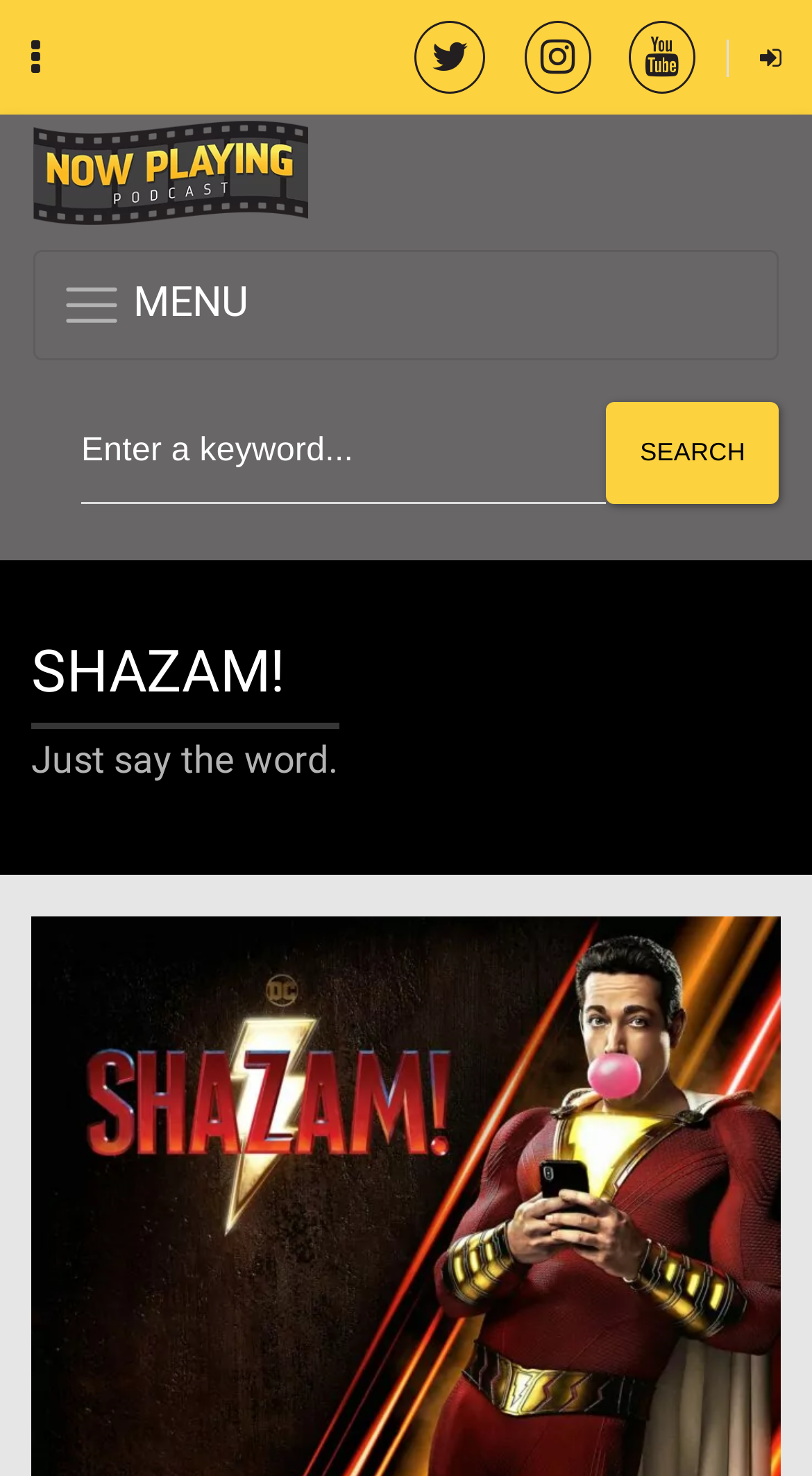Use a single word or phrase to answer the question: 
What is the placeholder text in the search box?

Enter a keyword...